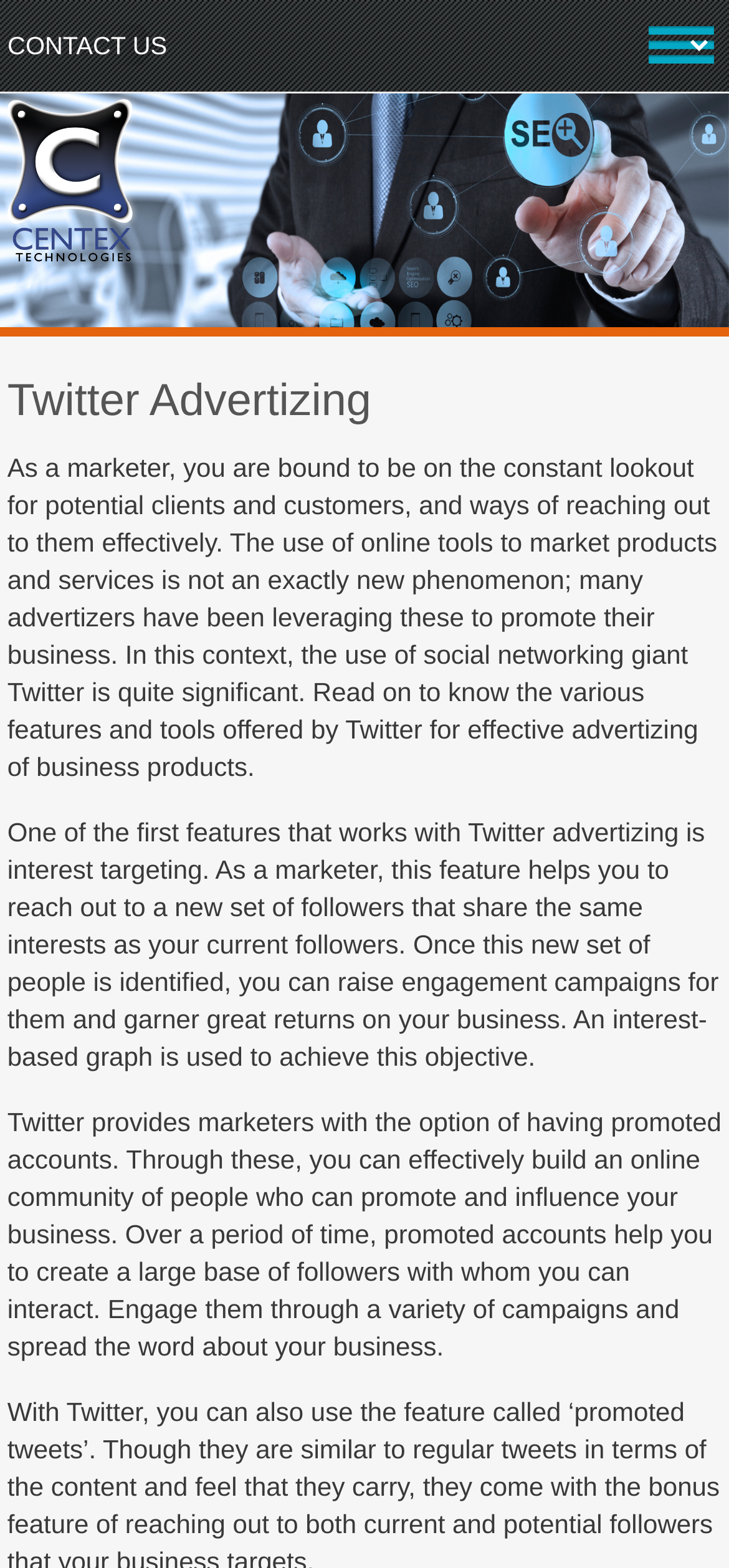What is interest targeting?
Based on the image, answer the question in a detailed manner.

According to the webpage, interest targeting is a feature of Twitter Advertizing that helps marketers reach out to a new set of followers who share the same interests as their current followers, which can lead to engagement campaigns and returns on business.